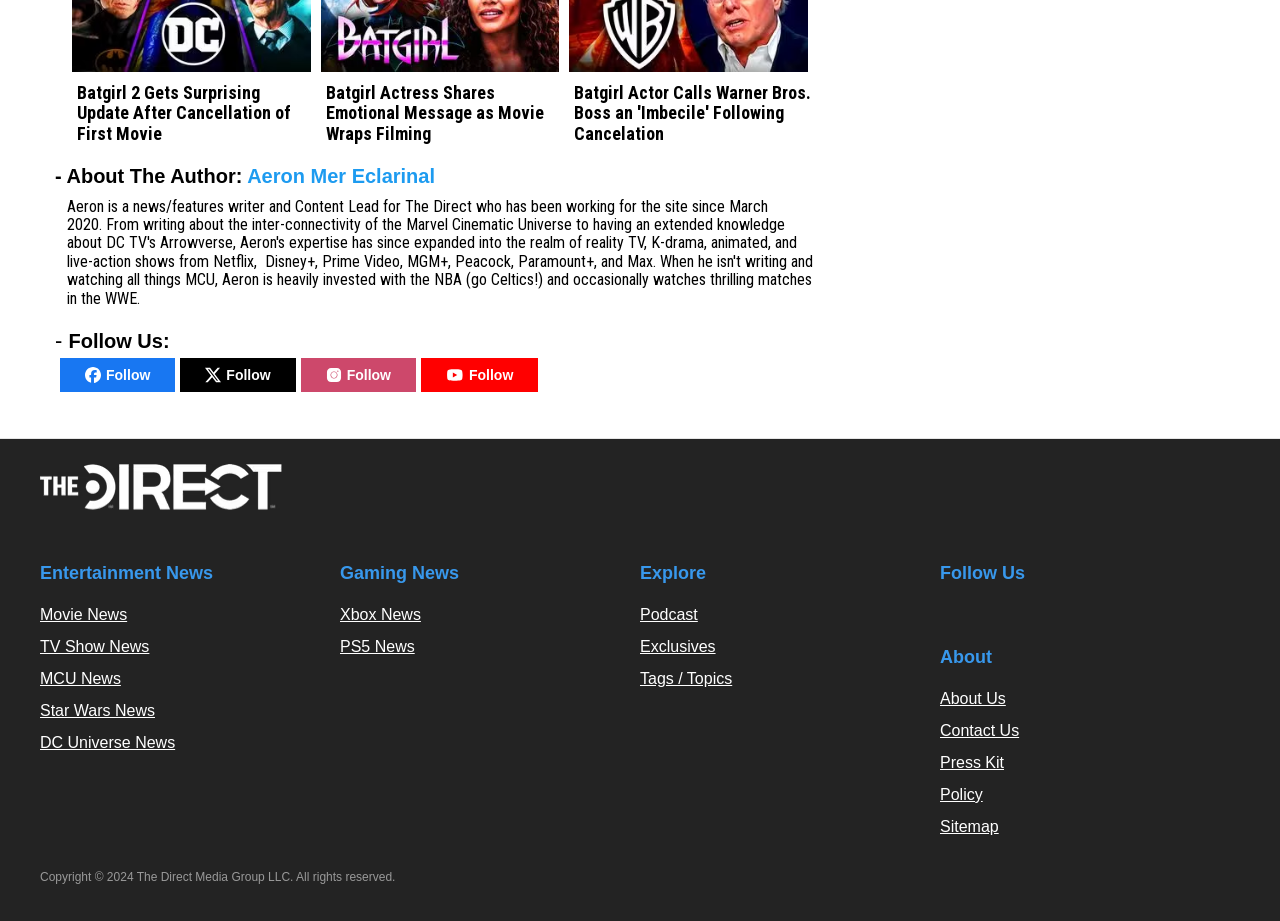Please provide the bounding box coordinates for the element that needs to be clicked to perform the following instruction: "Learn about the author". The coordinates should be given as four float numbers between 0 and 1, i.e., [left, top, right, bottom].

[0.193, 0.179, 0.34, 0.203]